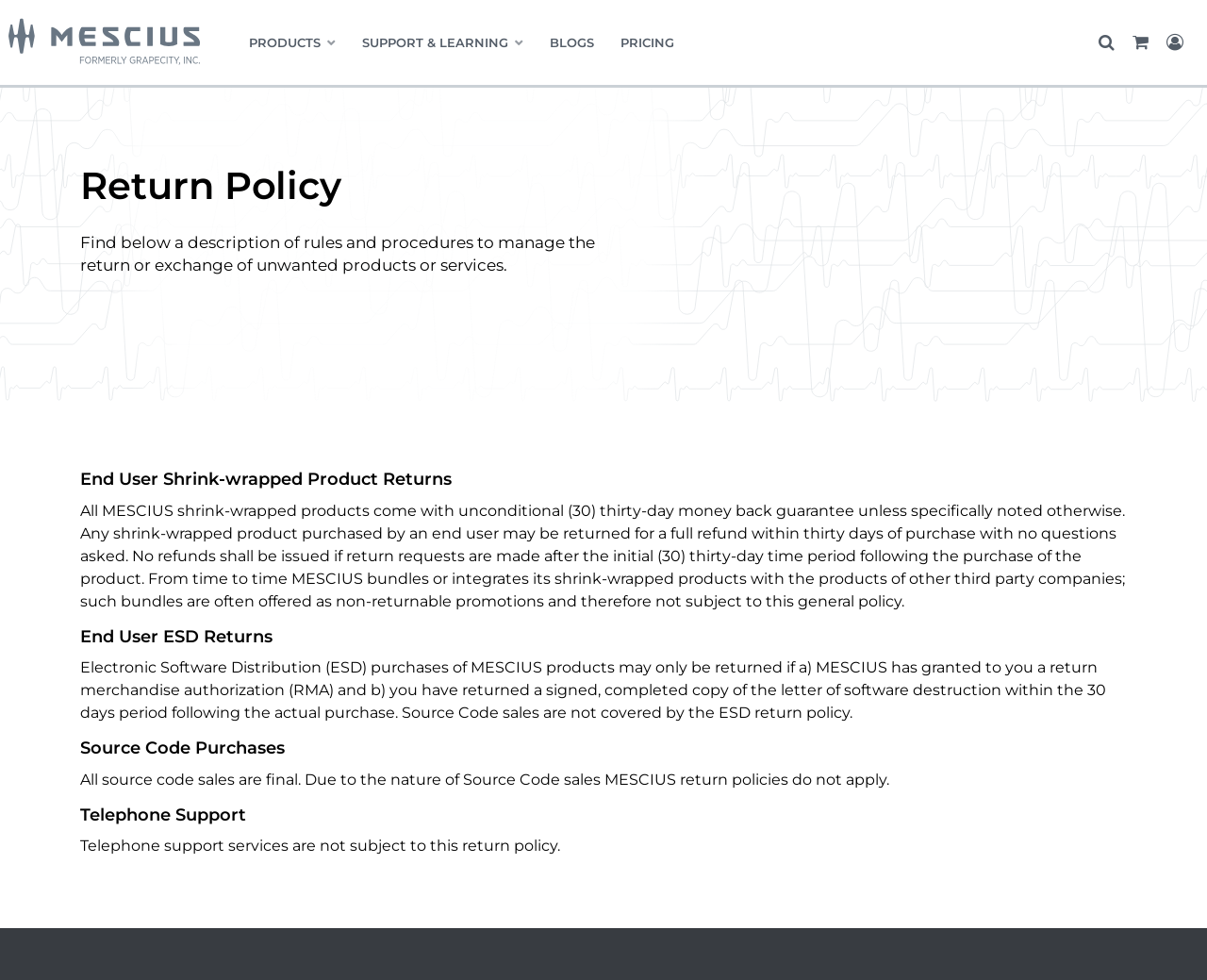Answer the question with a single word or phrase: 
Is telephone support subject to the return policy?

No